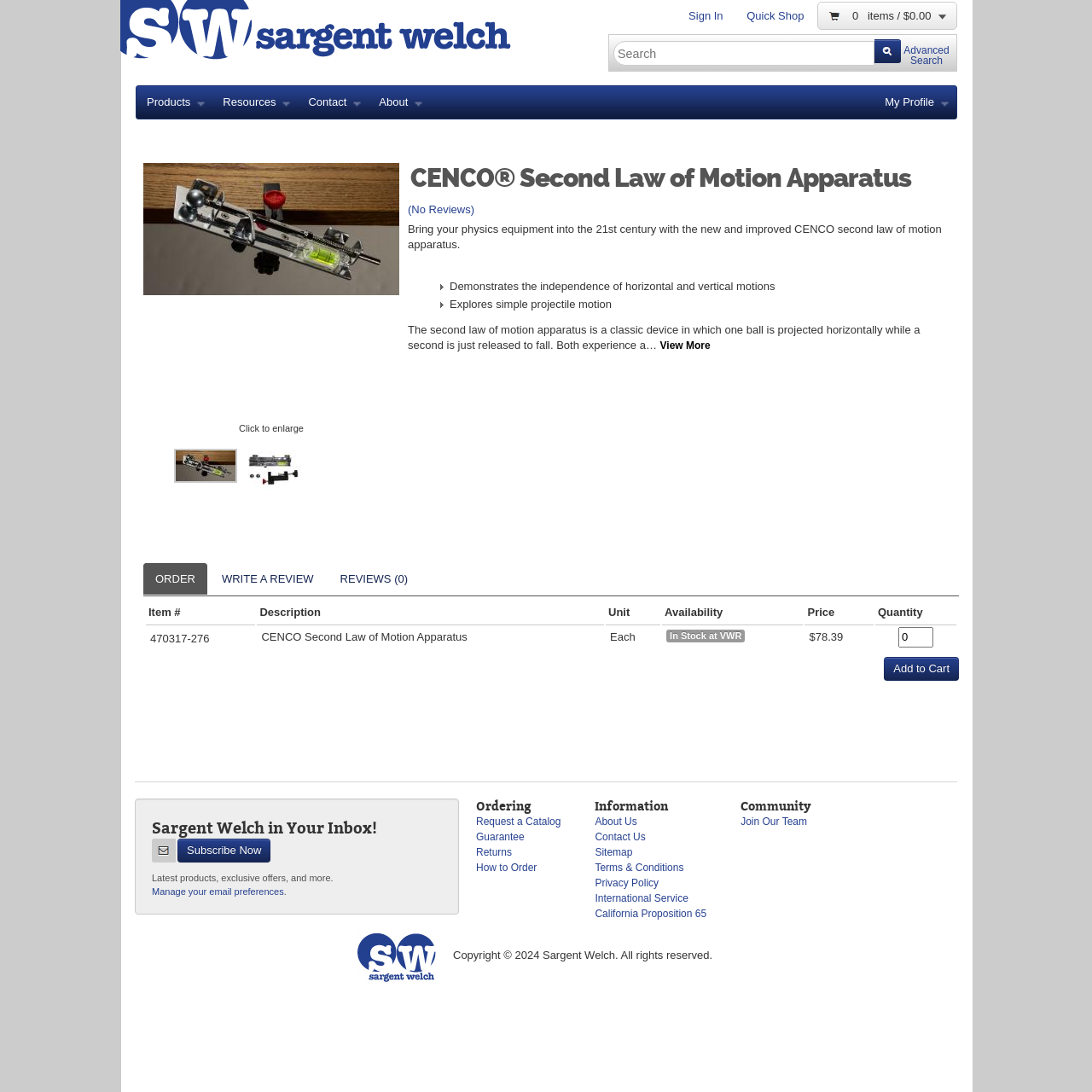Answer the following in one word or a short phrase: 
What is the availability of the item?

Not specified